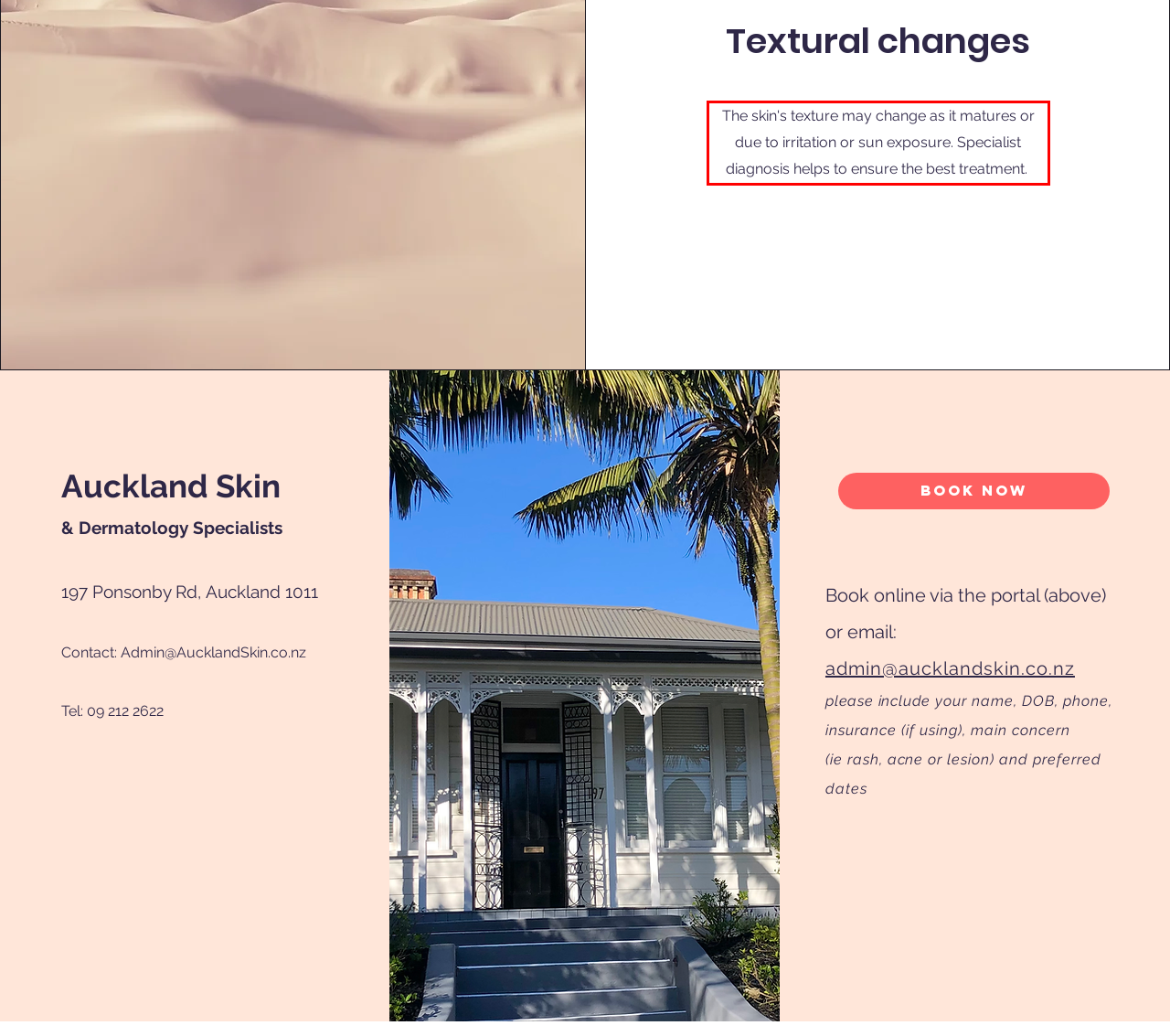Please extract the text content from the UI element enclosed by the red rectangle in the screenshot.

The skin's texture may change as it matures or due to irritation or sun exposure. Specialist diagnosis helps to ensure the best treatment.